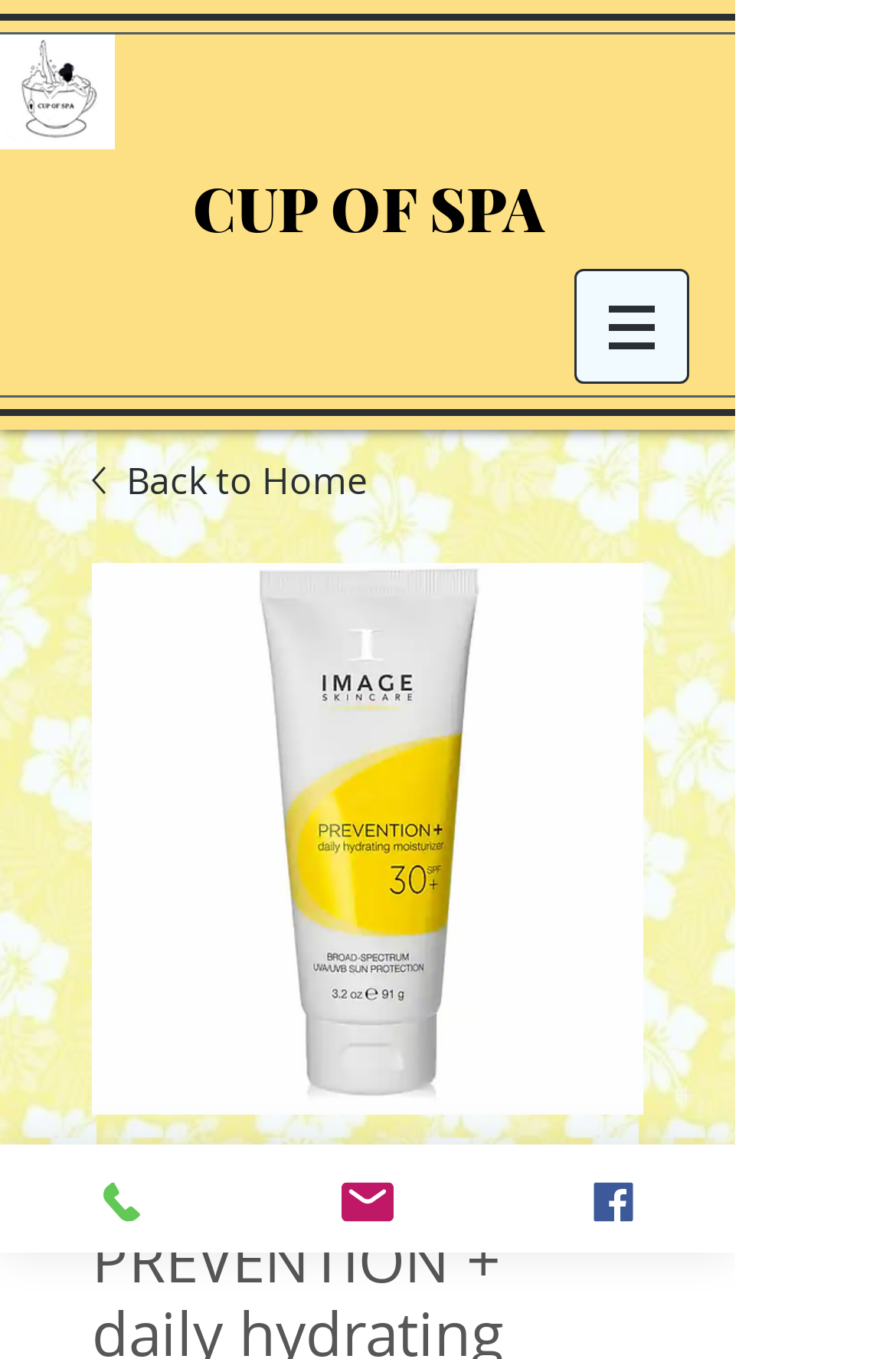What is the product name?
Utilize the information in the image to give a detailed answer to the question.

The product name can be found in the image element with the text 'PREVENTION + daily hydrating moisturizer spf 30 (3.2 oz)'. This is likely the main product being featured on the webpage.